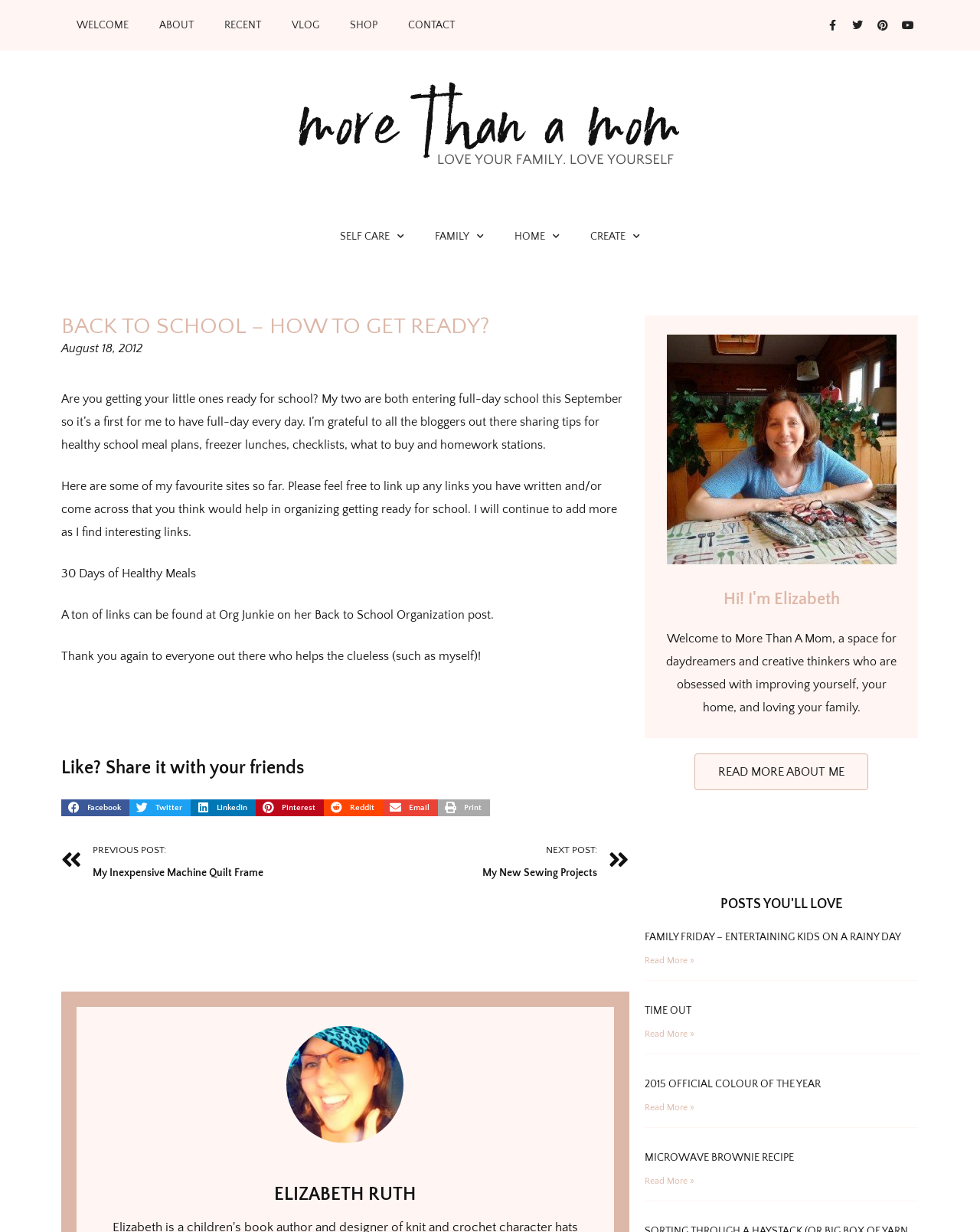Determine the bounding box coordinates of the section to be clicked to follow the instruction: "View the 'MICROWAVE BROWNIE RECIPE' article". The coordinates should be given as four float numbers between 0 and 1, formatted as [left, top, right, bottom].

[0.658, 0.931, 0.937, 0.975]